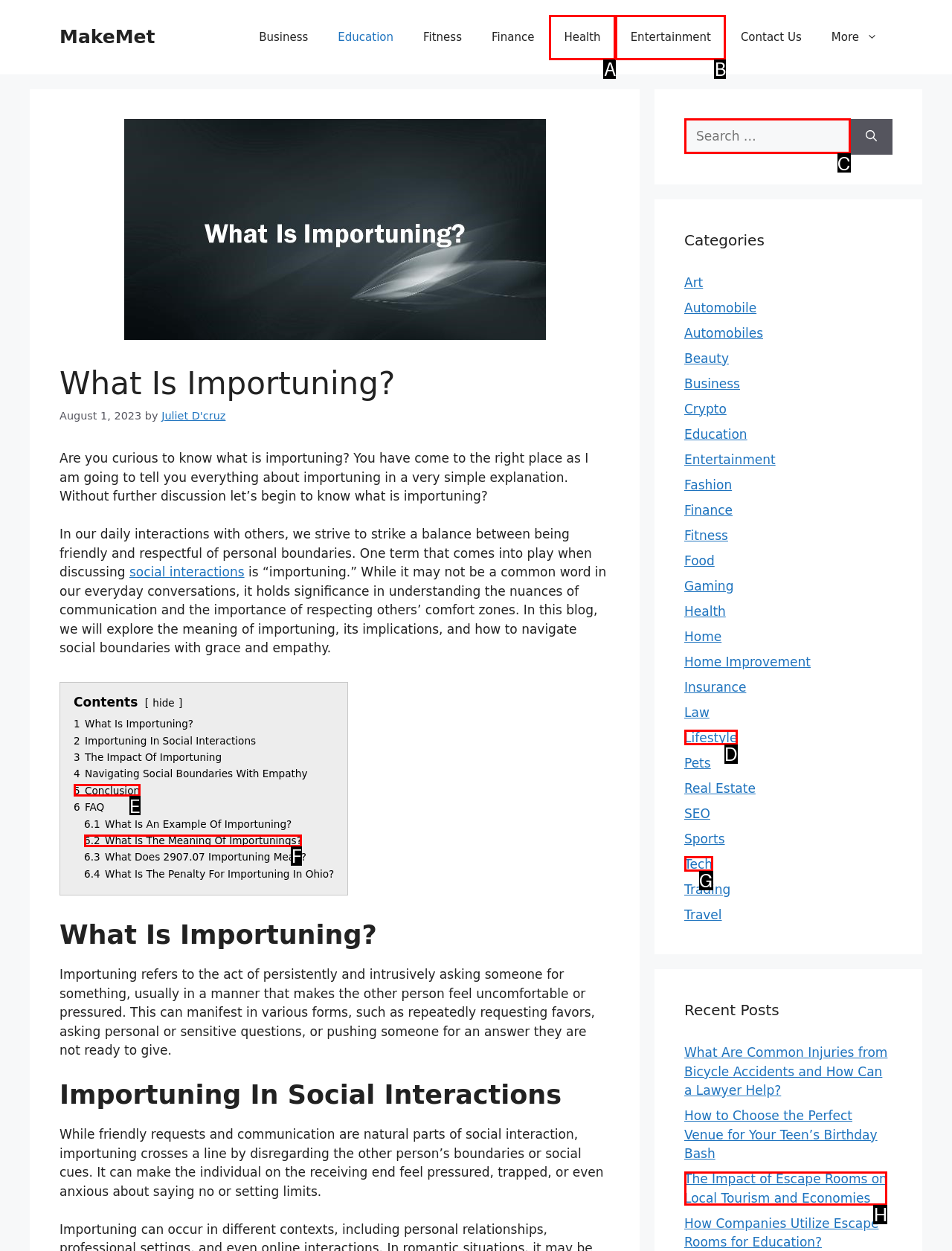Tell me which UI element to click to fulfill the given task: Search for something. Respond with the letter of the correct option directly.

C